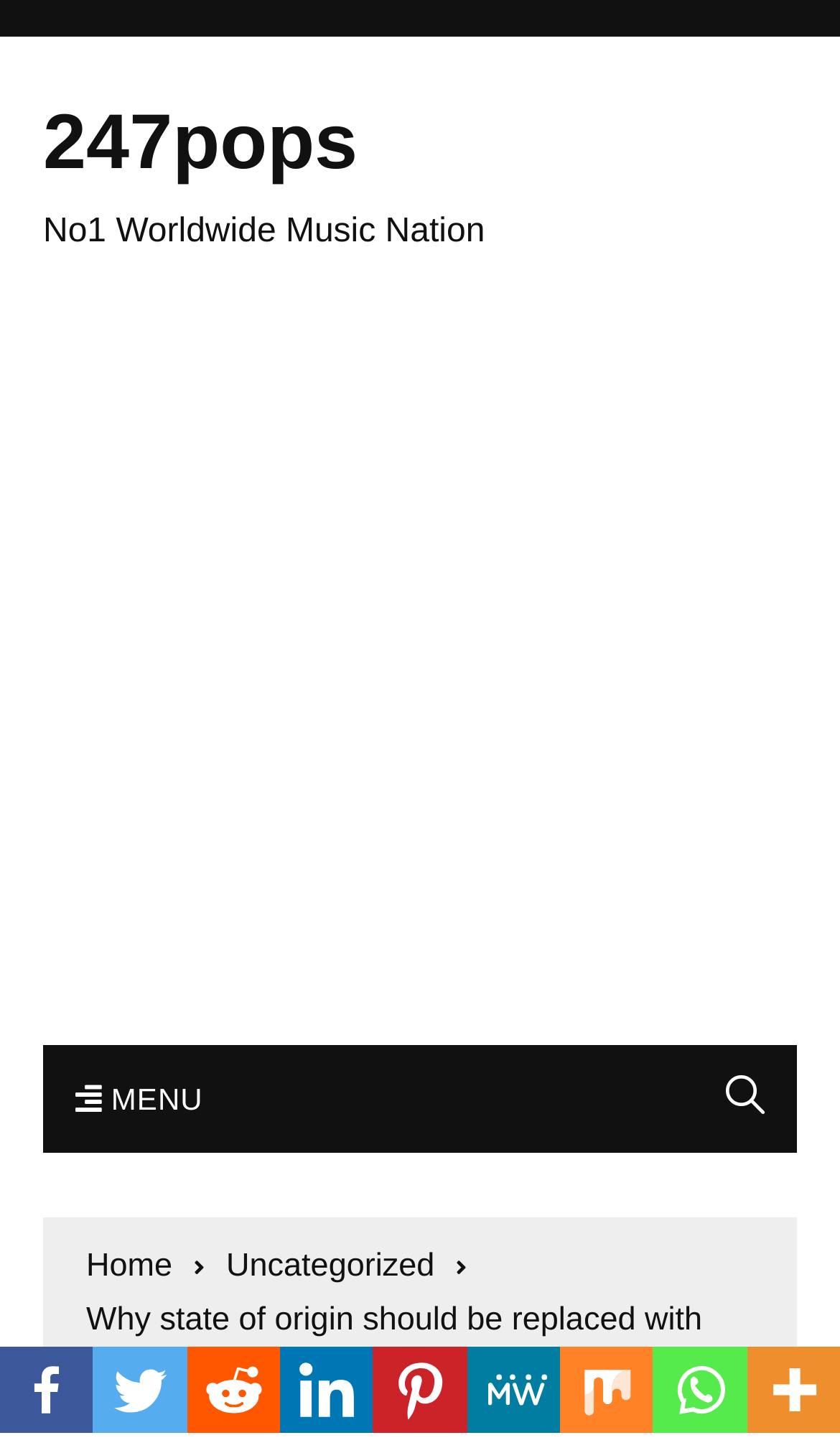Determine the bounding box coordinates of the section I need to click to execute the following instruction: "View more sharing options". Provide the coordinates as four float numbers between 0 and 1, i.e., [left, top, right, bottom].

[0.889, 0.927, 1.0, 0.986]